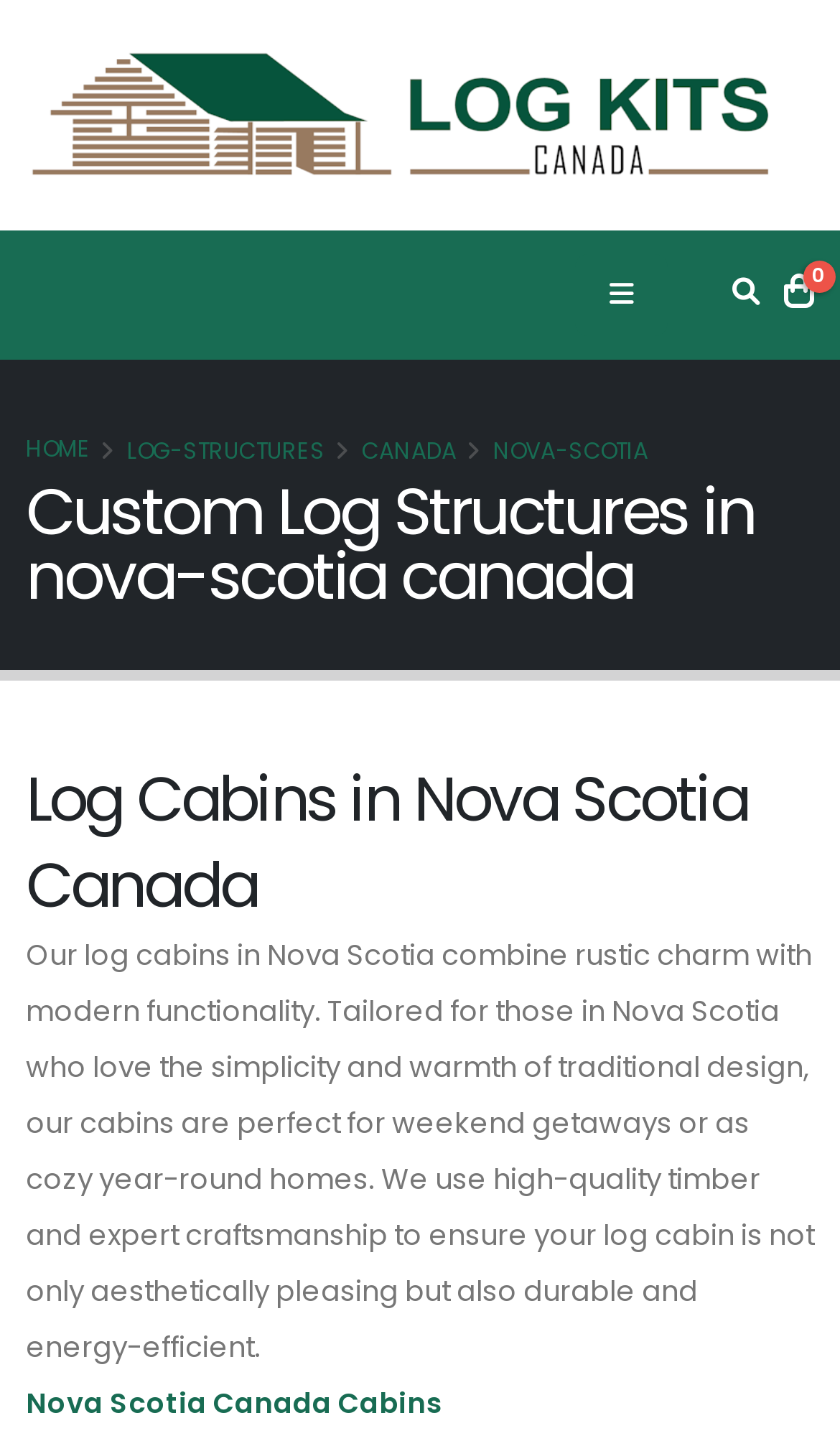Pinpoint the bounding box coordinates of the area that should be clicked to complete the following instruction: "Go to home page". The coordinates must be given as four float numbers between 0 and 1, i.e., [left, top, right, bottom].

[0.031, 0.299, 0.108, 0.321]